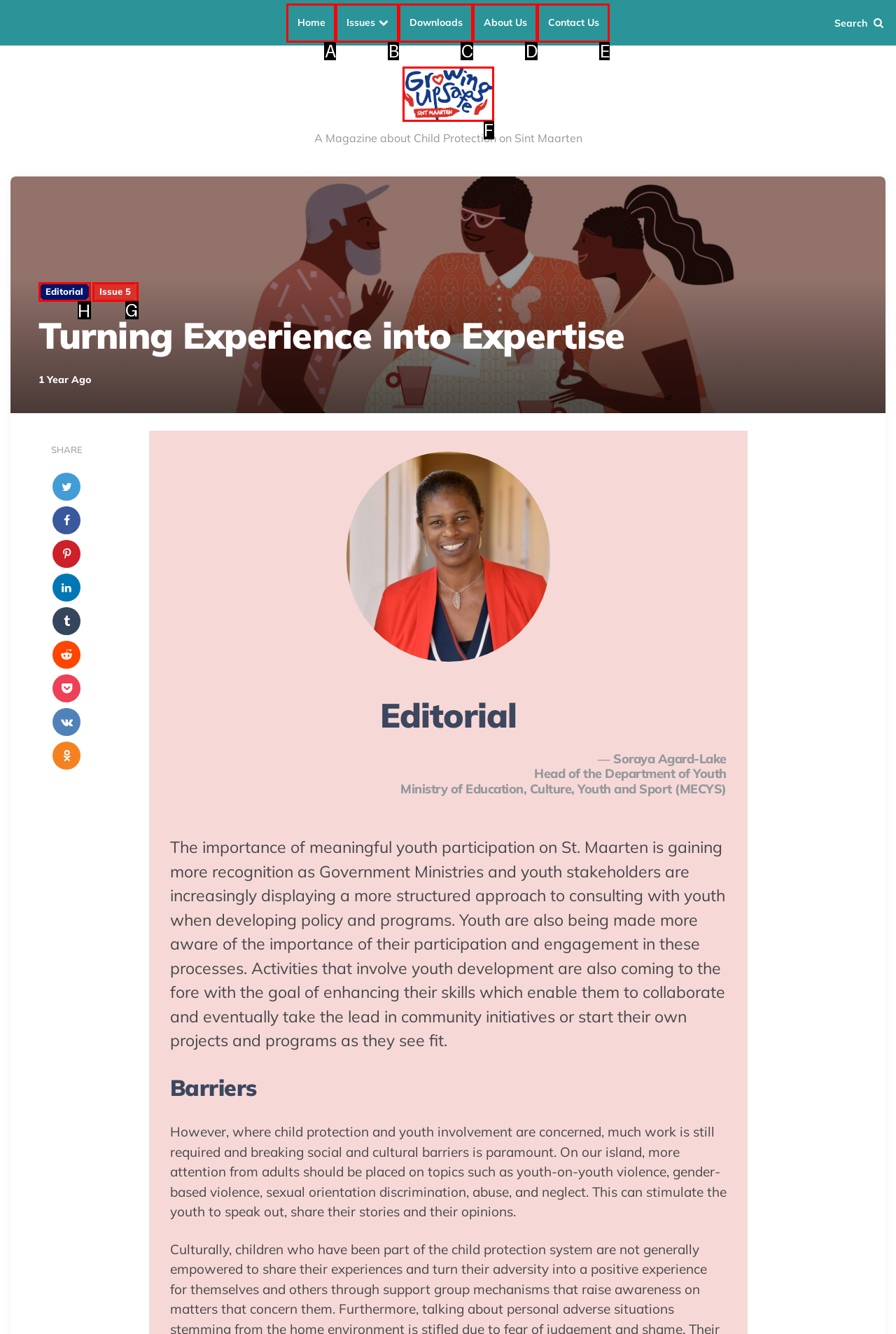Tell me which one HTML element I should click to complete the following instruction: Read about Editorial
Answer with the option's letter from the given choices directly.

H